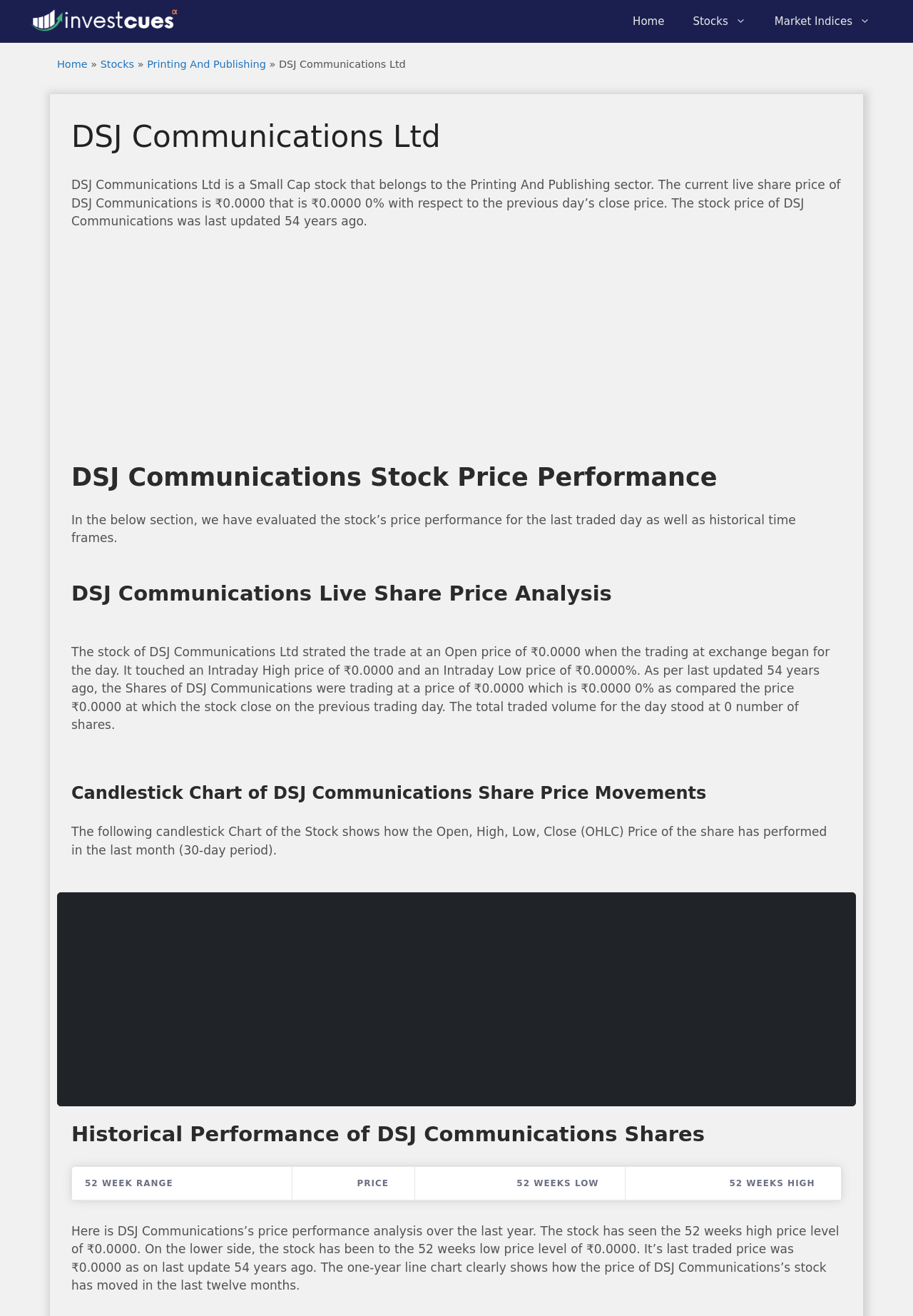Determine the bounding box coordinates for the HTML element mentioned in the following description: "Printing And Publishing". The coordinates should be a list of four floats ranging from 0 to 1, represented as [left, top, right, bottom].

[0.161, 0.044, 0.291, 0.053]